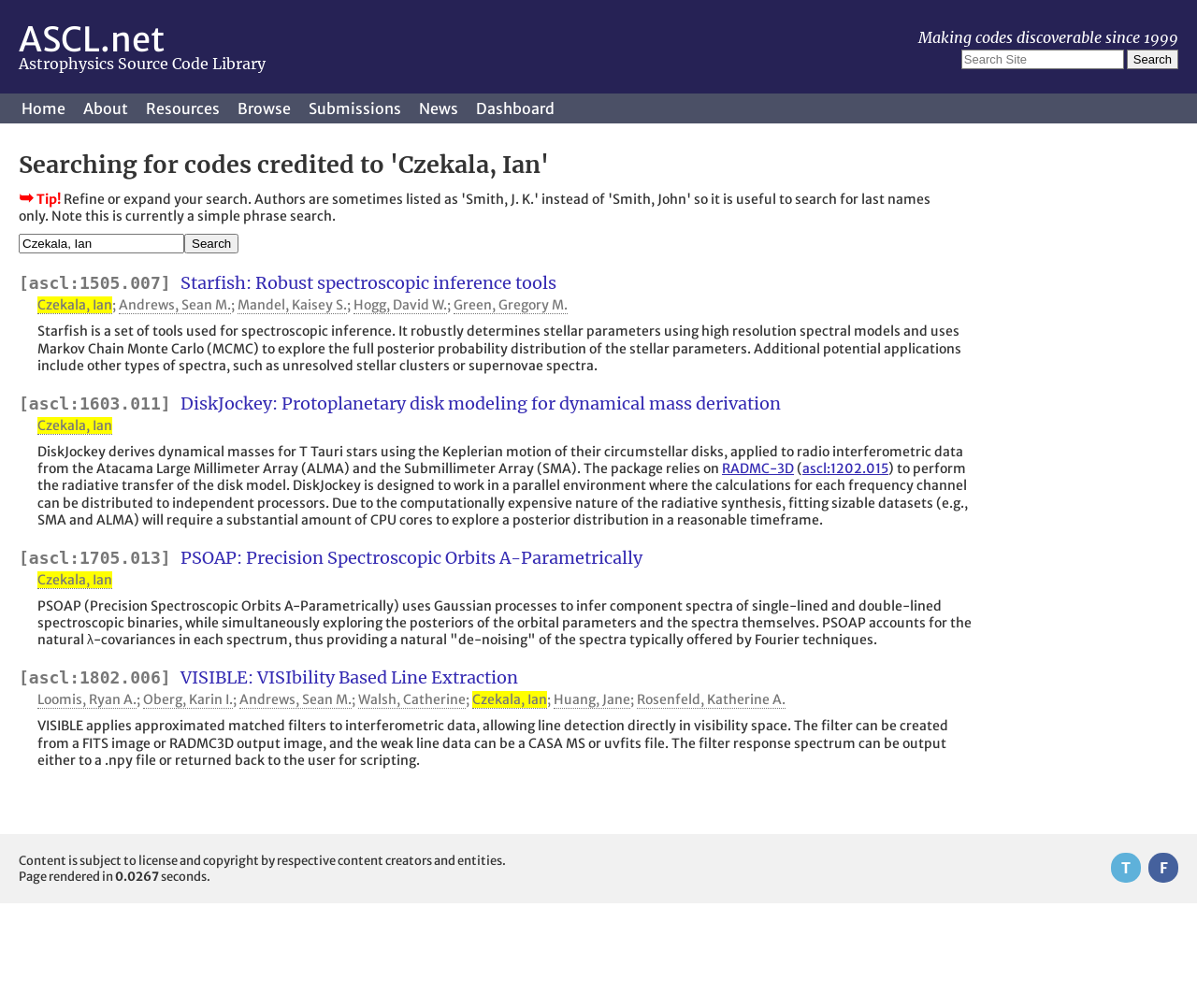Specify the bounding box coordinates of the region I need to click to perform the following instruction: "Browse the resources". The coordinates must be four float numbers in the range of 0 to 1, i.e., [left, top, right, bottom].

[0.116, 0.093, 0.19, 0.122]